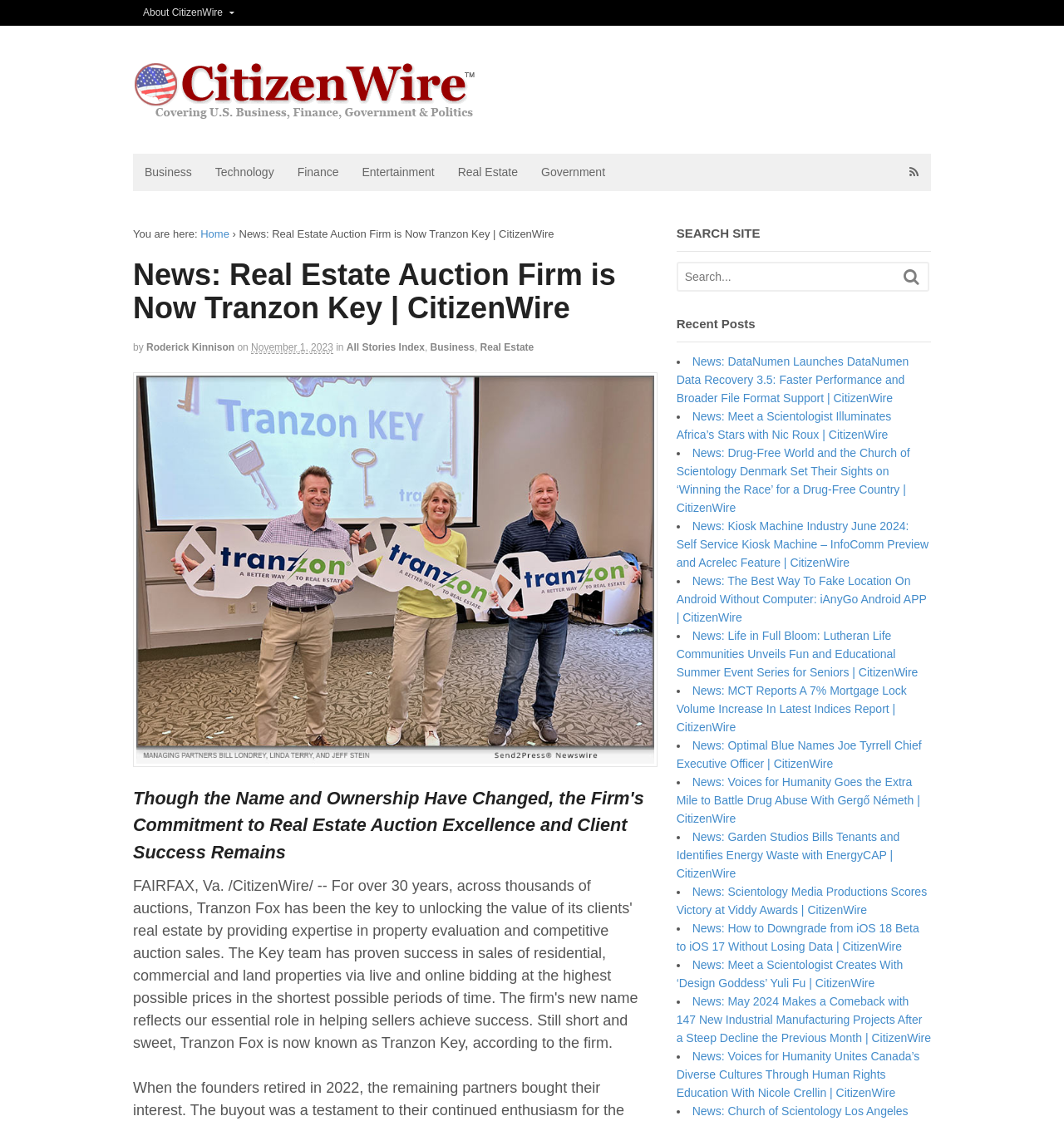Please respond to the question using a single word or phrase:
What is the date of the news article?

November 1, 2023